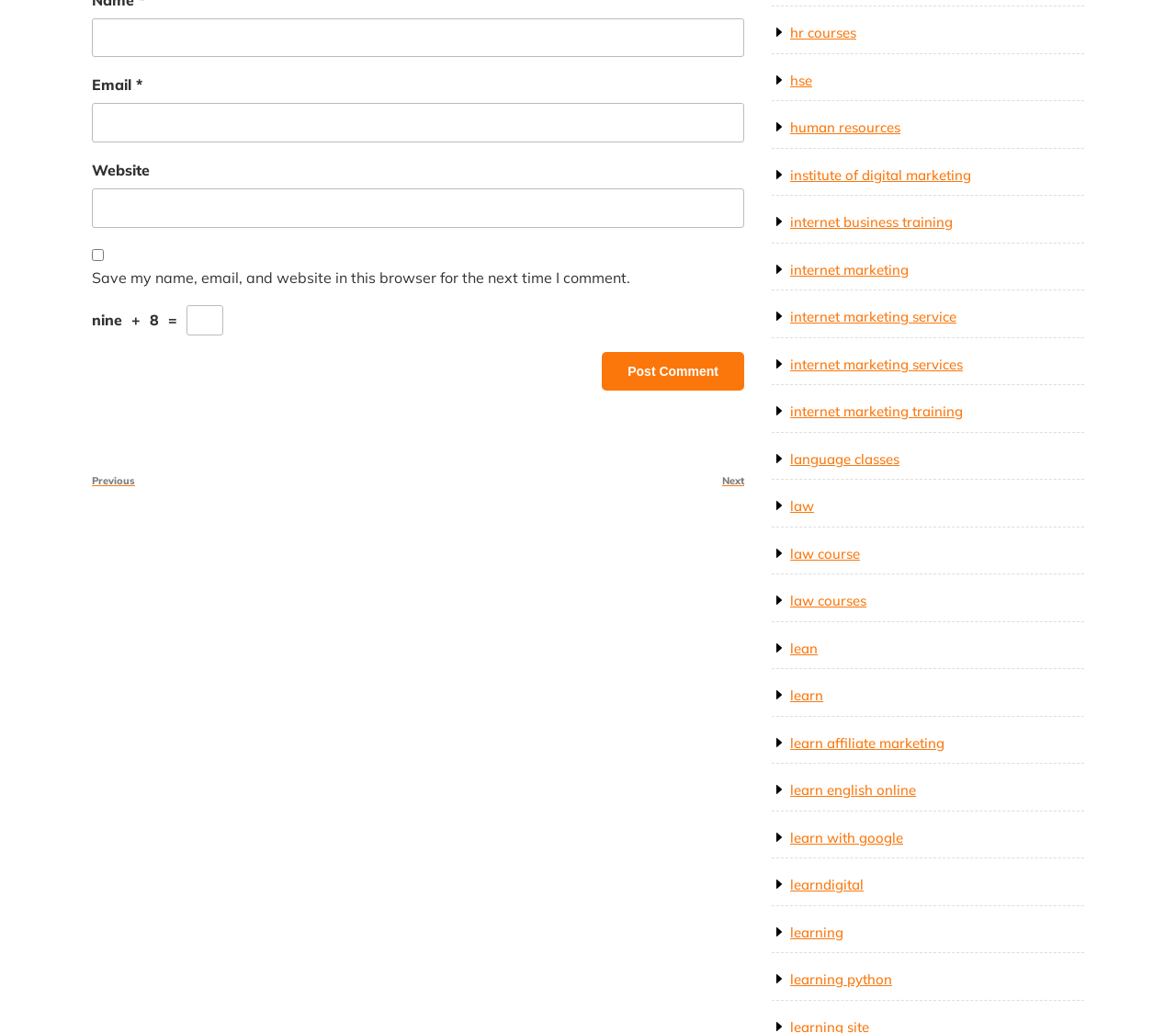Please determine the bounding box coordinates of the element's region to click in order to carry out the following instruction: "Enter your name". The coordinates should be four float numbers between 0 and 1, i.e., [left, top, right, bottom].

[0.078, 0.018, 0.633, 0.056]